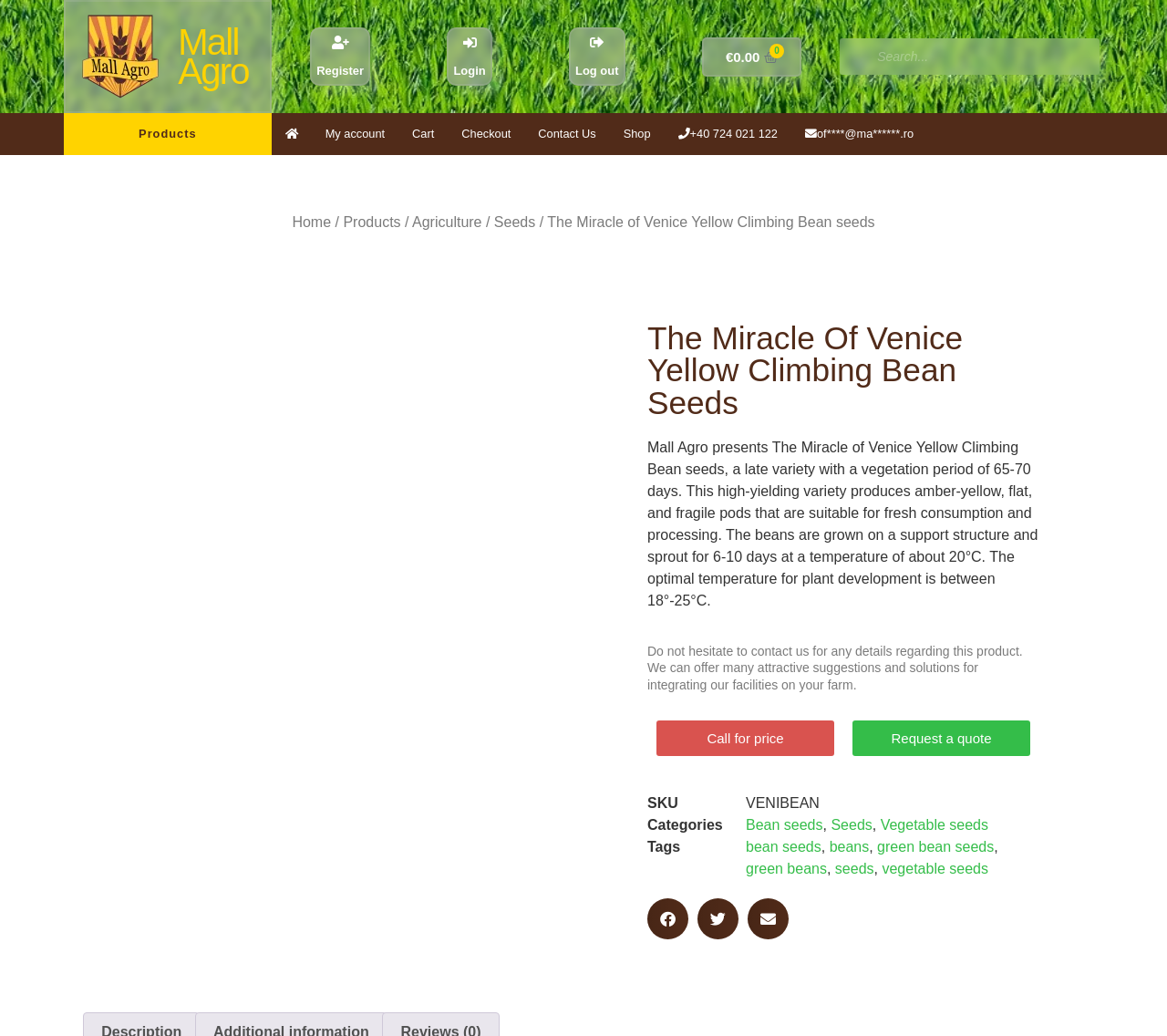How many days does it take for the beans to sprout?
Give a detailed and exhaustive answer to the question.

I found the answer by reading the product description which states that 'The beans are grown on a support structure and sprout for 6-10 days at a temperature of about 20°C.'